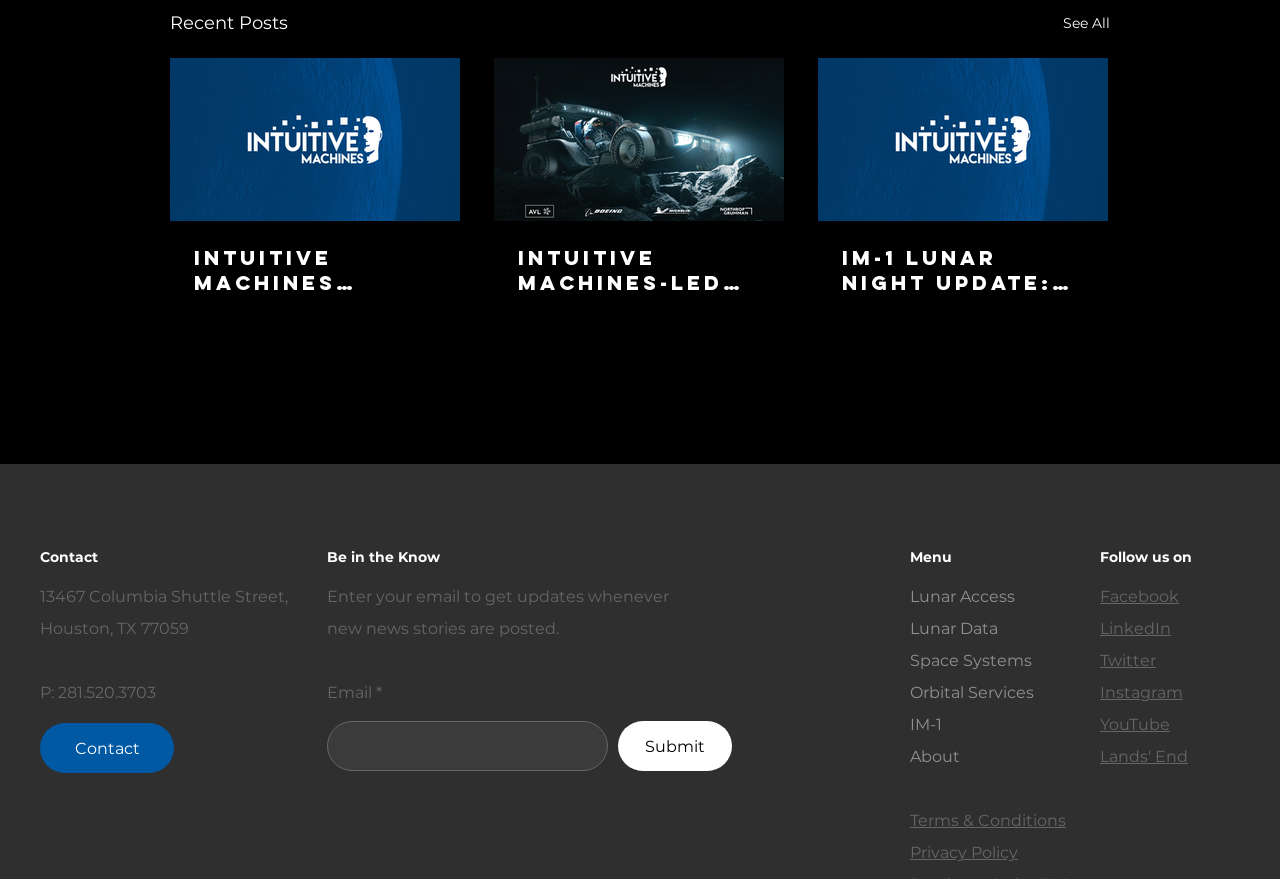Please find and report the bounding box coordinates of the element to click in order to perform the following action: "Click on See All". The coordinates should be expressed as four float numbers between 0 and 1, in the format [left, top, right, bottom].

[0.83, 0.011, 0.867, 0.044]